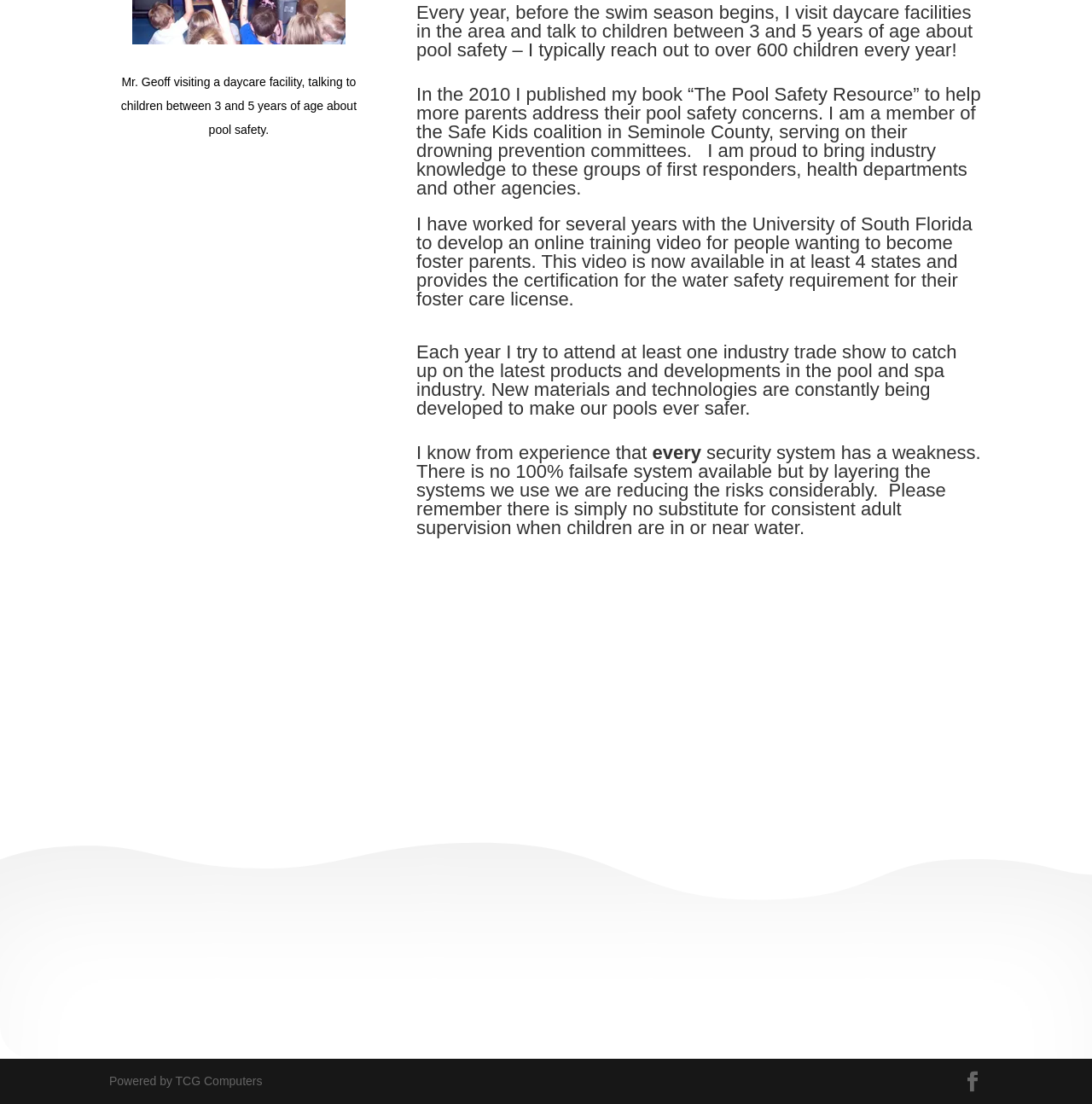What is the author's occupation?
Offer a detailed and full explanation in response to the question.

Based on the webpage content, the author is a pool safety expert who visits daycare facilities to talk to children about pool safety, has published a book on pool safety, and is a member of the Safe Kids coalition in Seminole County.